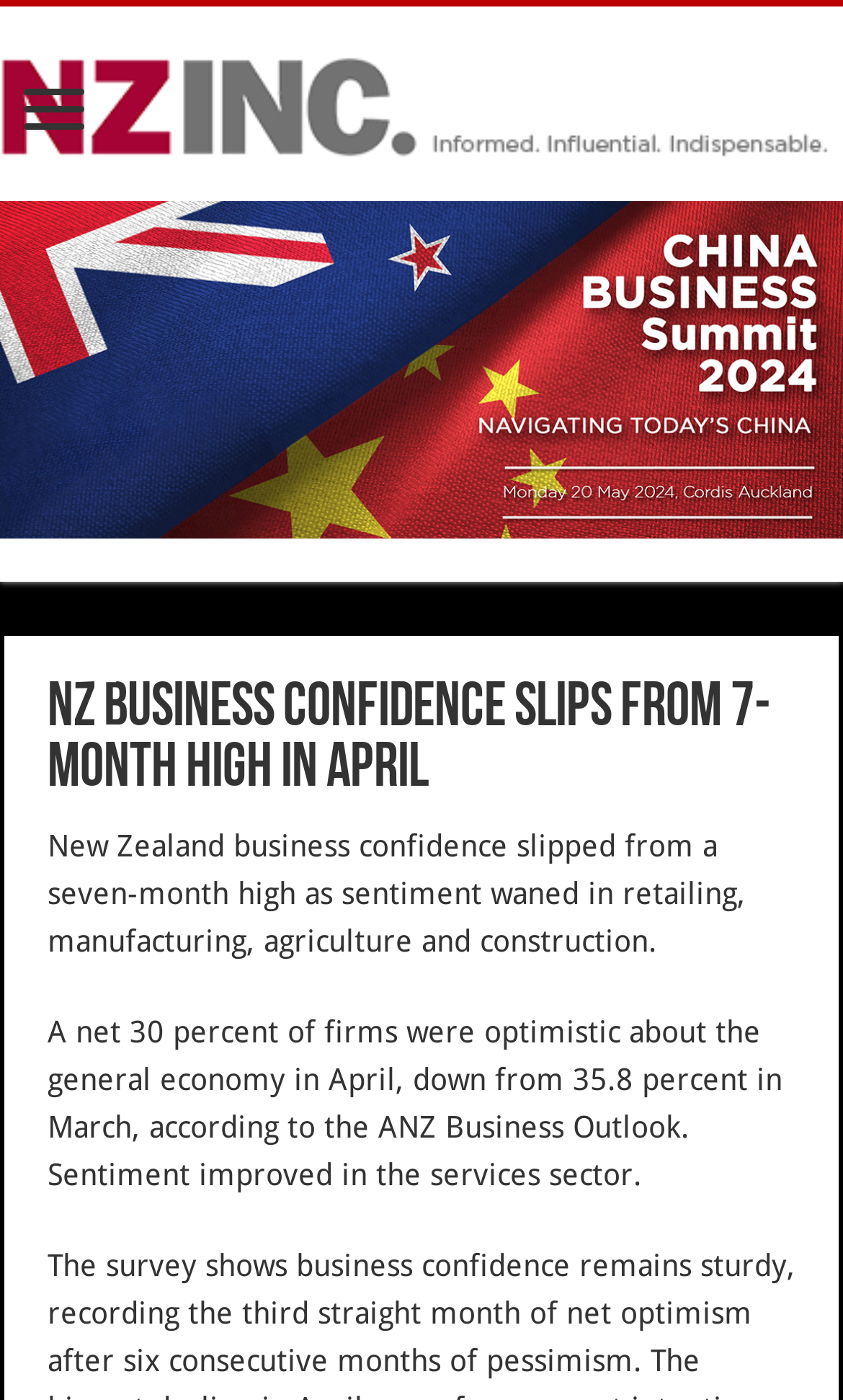What percentage of firms were optimistic about the general economy in April?
Please answer the question with a detailed response using the information from the screenshot.

According to the webpage content, 'A net 30 percent of firms were optimistic about the general economy in April, down from 35.8 percent in March, according to the ANZ Business Outlook.' This indicates that 30 percent of firms were optimistic about the general economy in April.